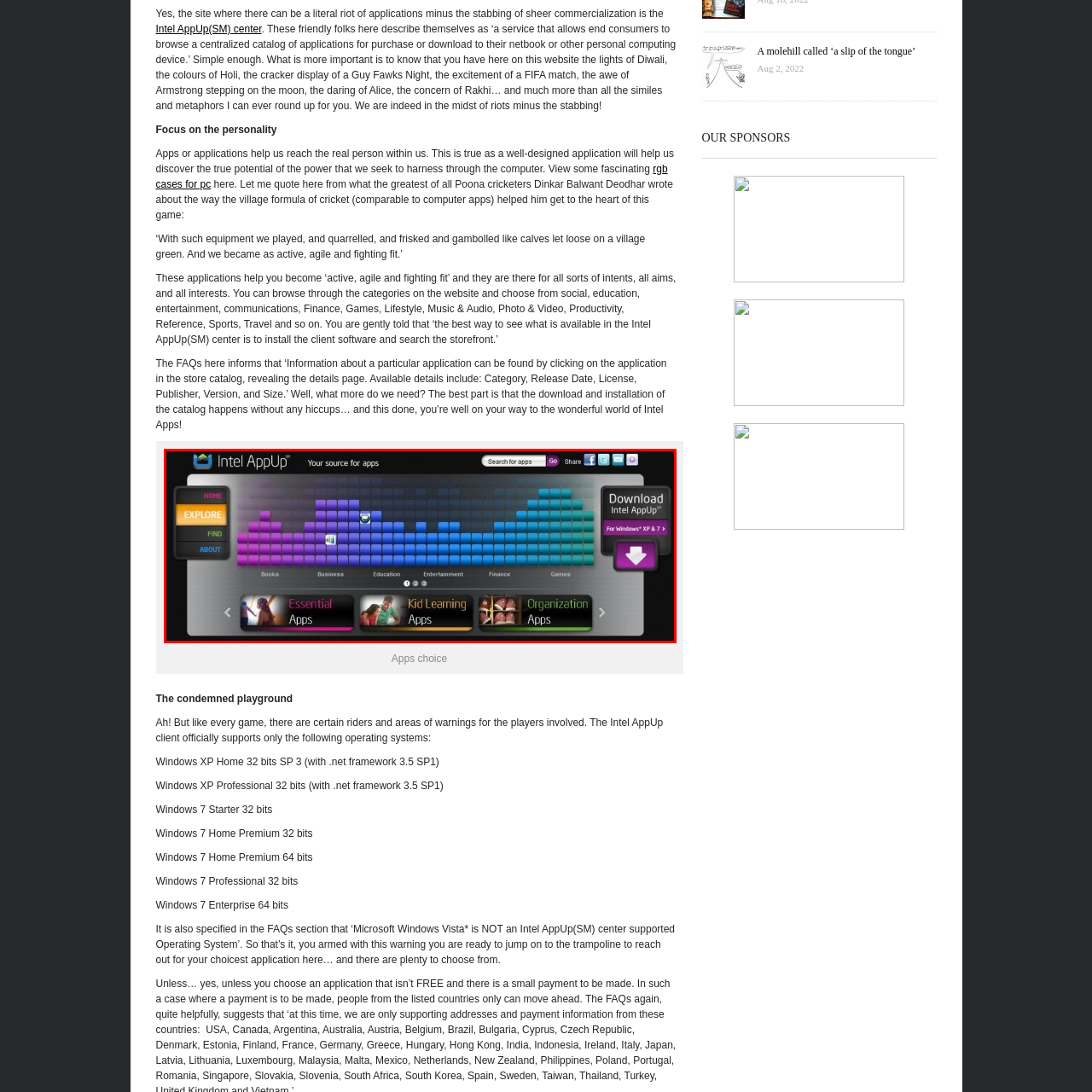What is the minimum Windows version compatible with Intel AppUp?
Look at the image within the red bounding box and provide a single word or phrase as an answer.

Windows XP